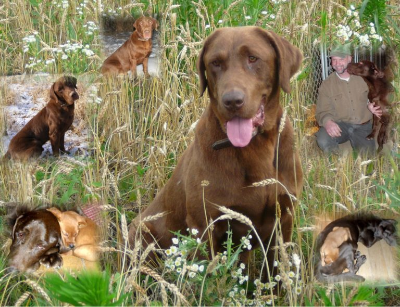Present a detailed portrayal of the image.

The image showcases a beautiful collage of chocolate Labrador Retrievers, highlighting their playful and affectionate nature. A prominent chocolate lab poses in a lush, grassy field, exuding confidence with its tongue out, surrounded by flowers. 

Surrounding this central figure are heartwarming moments featuring other dogs, including a playful interaction with a human, intimate cuddling, and a few dogs basking in the serenity of nature or resting together. The background emphasizes the dogs' connection to the outdoors, reflecting their energetic and loving personalities. This visual representation encapsulates the essence of Black Partridge Kennels, known for breeding exceptional pointing labs that are not only skilled hunting companions but also loyal family pets.